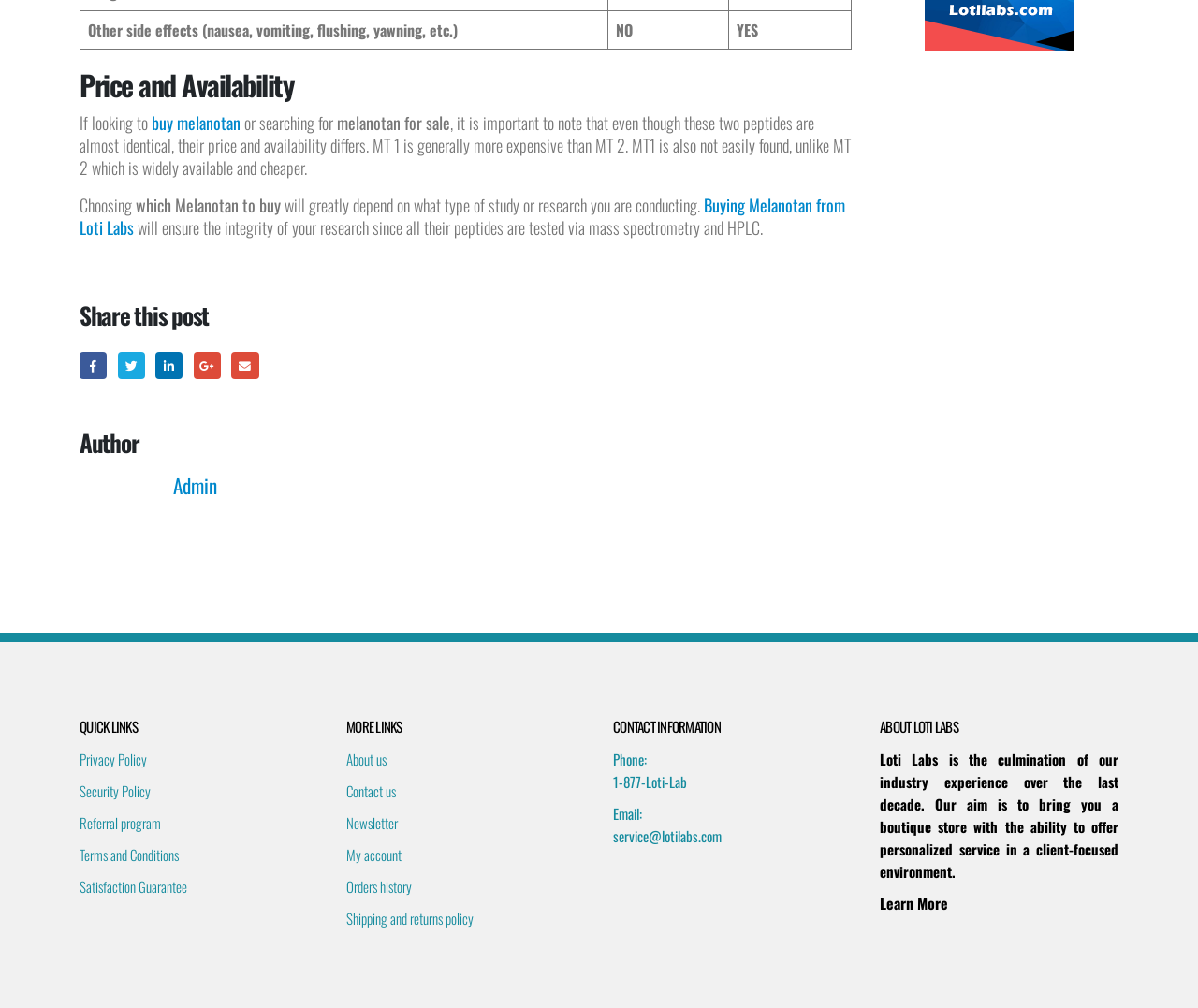Please determine the bounding box coordinates of the element to click in order to execute the following instruction: "Contact us via email". The coordinates should be four float numbers between 0 and 1, specified as [left, top, right, bottom].

[0.512, 0.819, 0.602, 0.84]